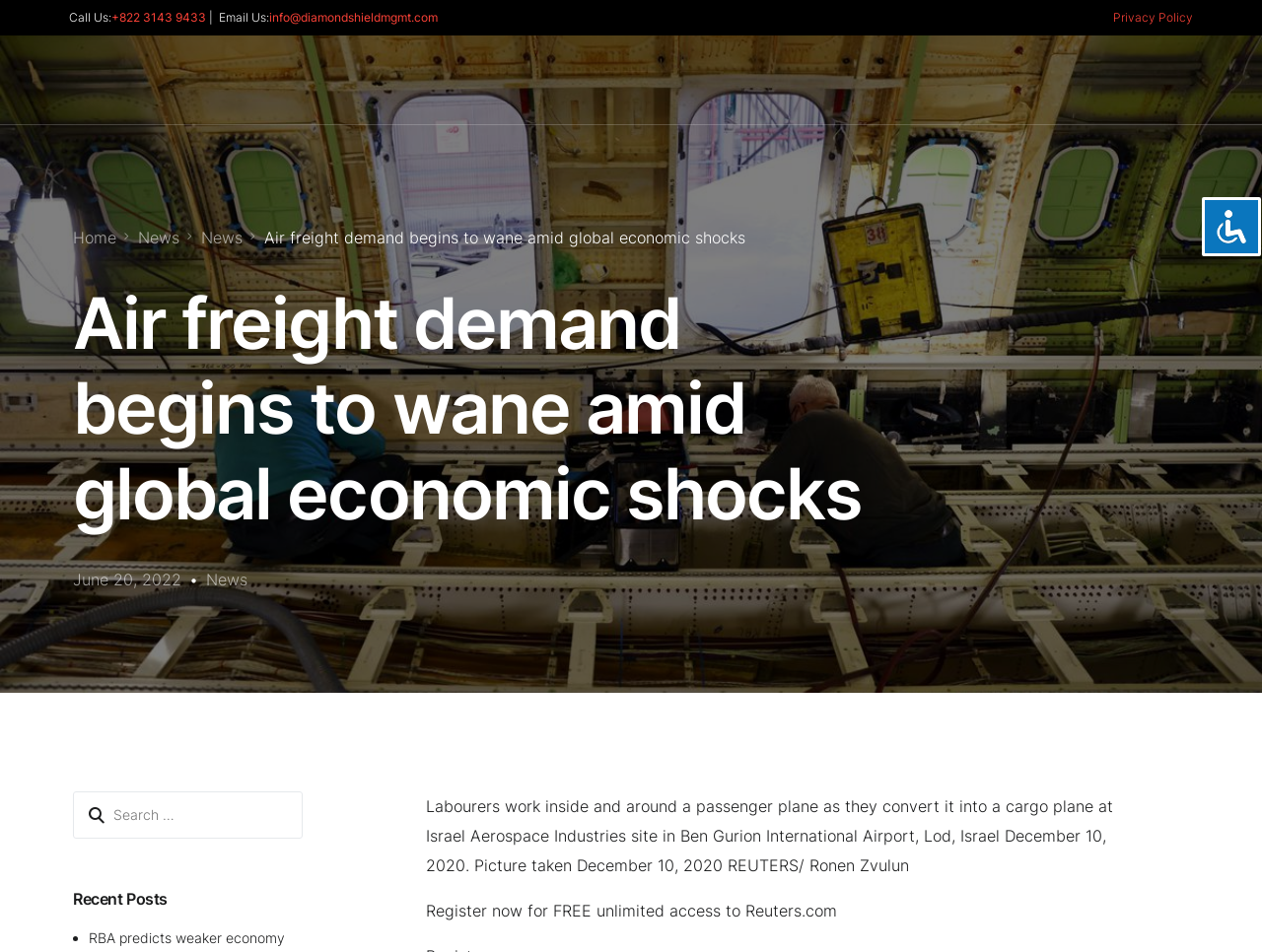Provide a brief response using a word or short phrase to this question:
What is the company name?

Diamond Shield Management Korea